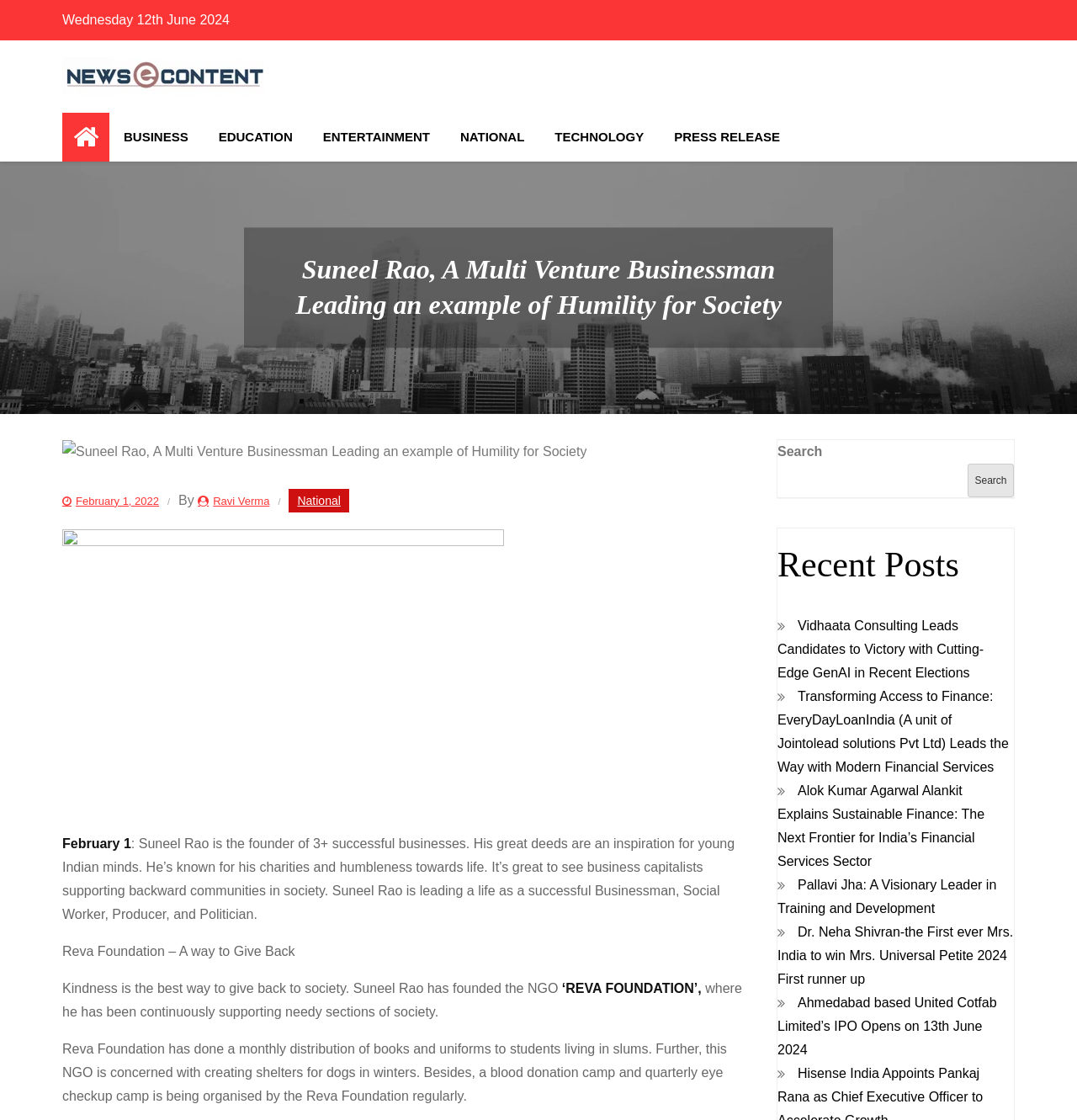Using the format (top-left x, top-left y, bottom-right x, bottom-right y), and given the element description, identify the bounding box coordinates within the screenshot: Entertainment

[0.286, 0.101, 0.413, 0.144]